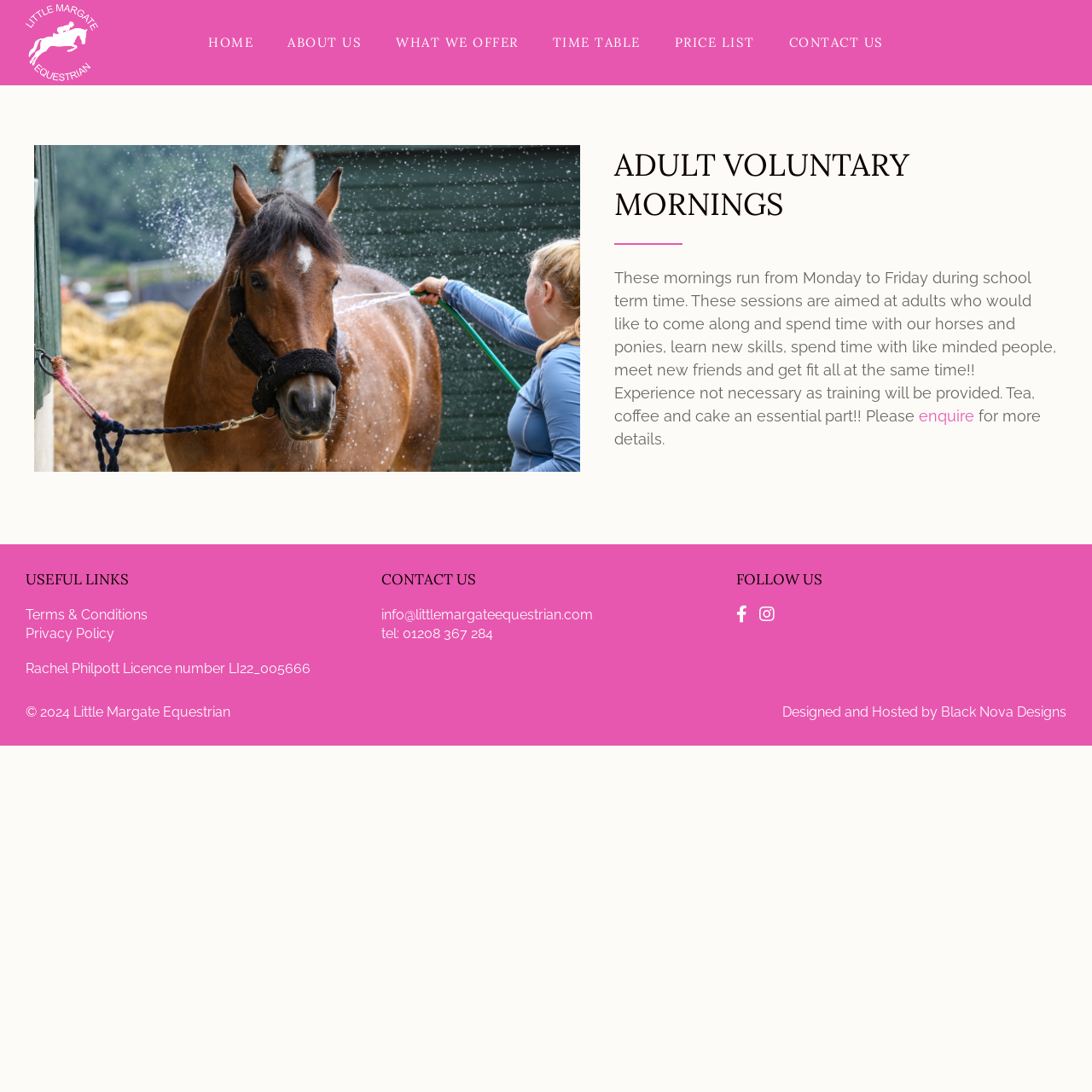What is the name of the equestrian center?
By examining the image, provide a one-word or phrase answer.

Little Margate Equestrian